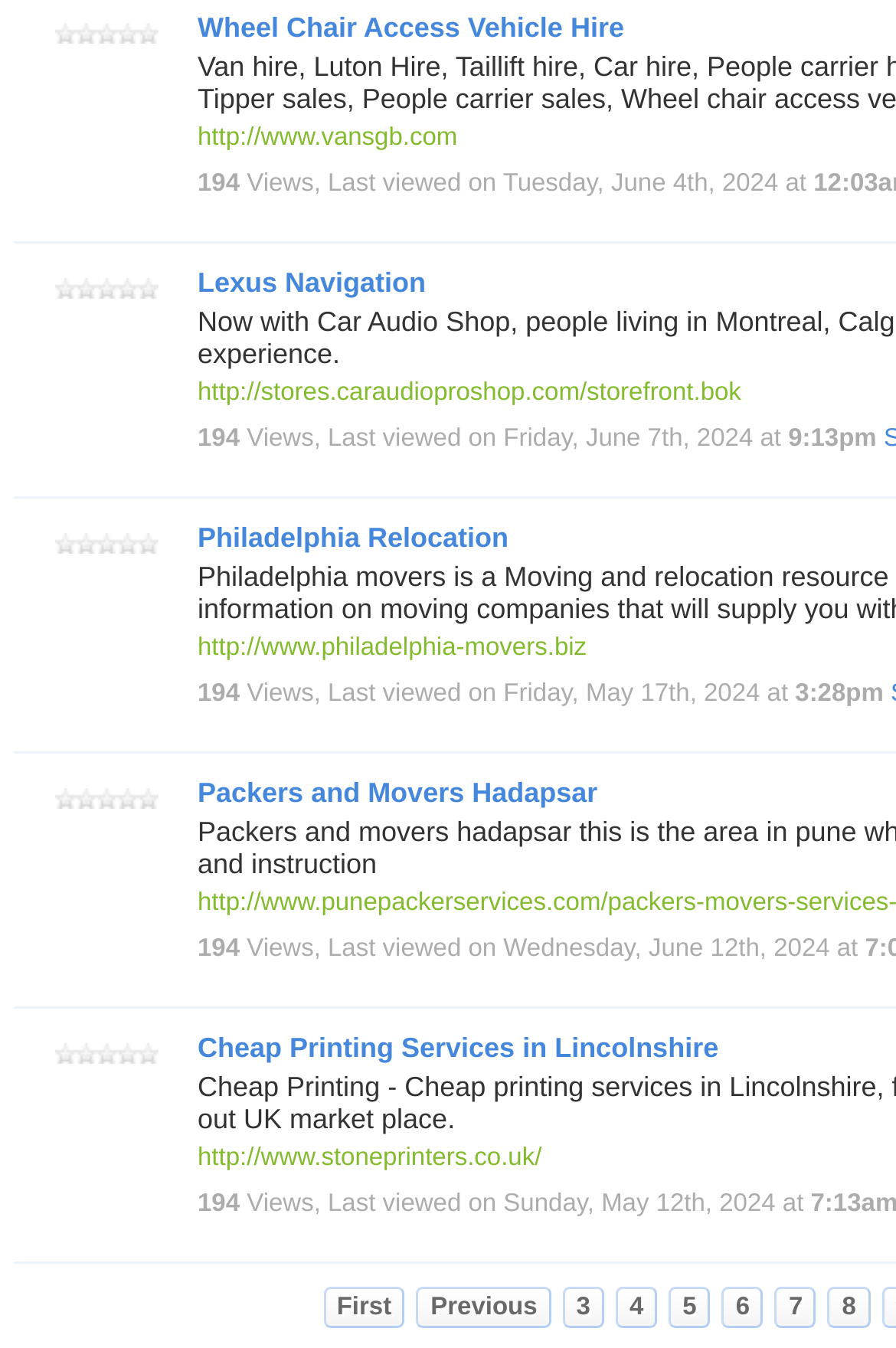What is the rating of Wheel Chair Access Vehicle Hire?
Kindly offer a detailed explanation using the data available in the image.

I found the rating information next to the link 'Wheel Chair Access Vehicle Hire' which says '0 Stars, 0 Ratings'.